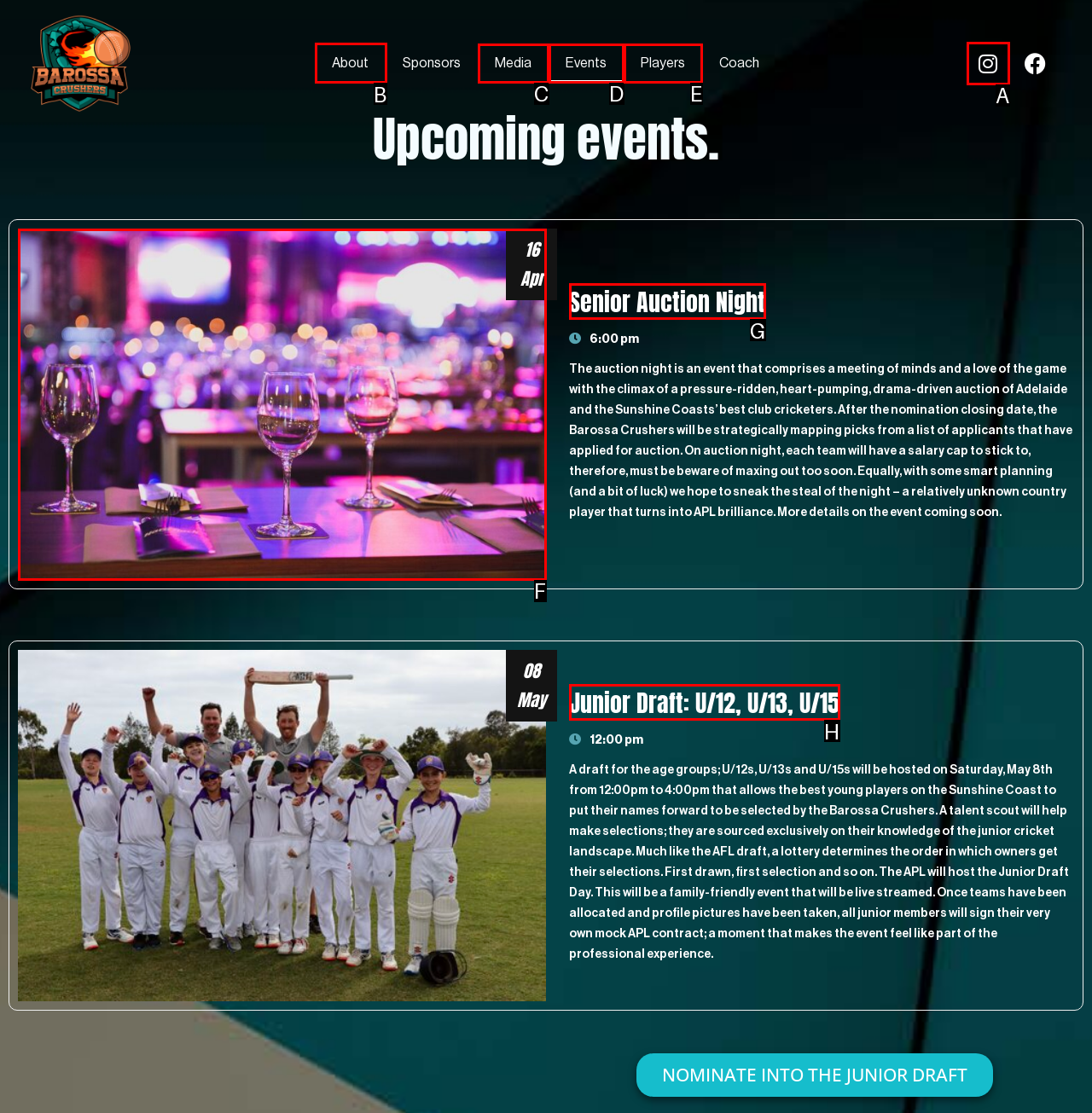Choose the letter of the option that needs to be clicked to perform the task: Click on the About link. Answer with the letter.

B